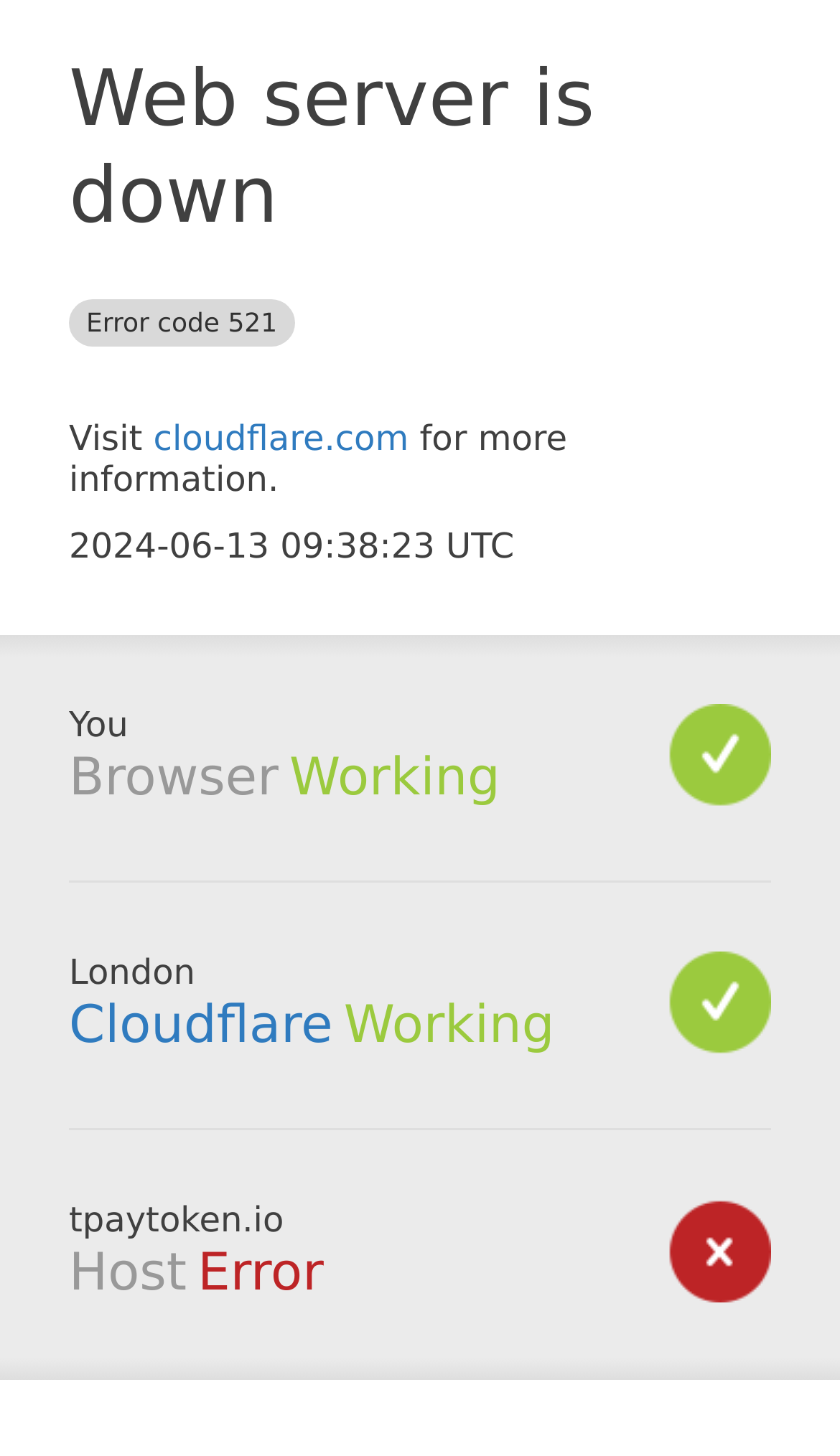Answer succinctly with a single word or phrase:
What is the URL of the webpage?

tpaytoken.io